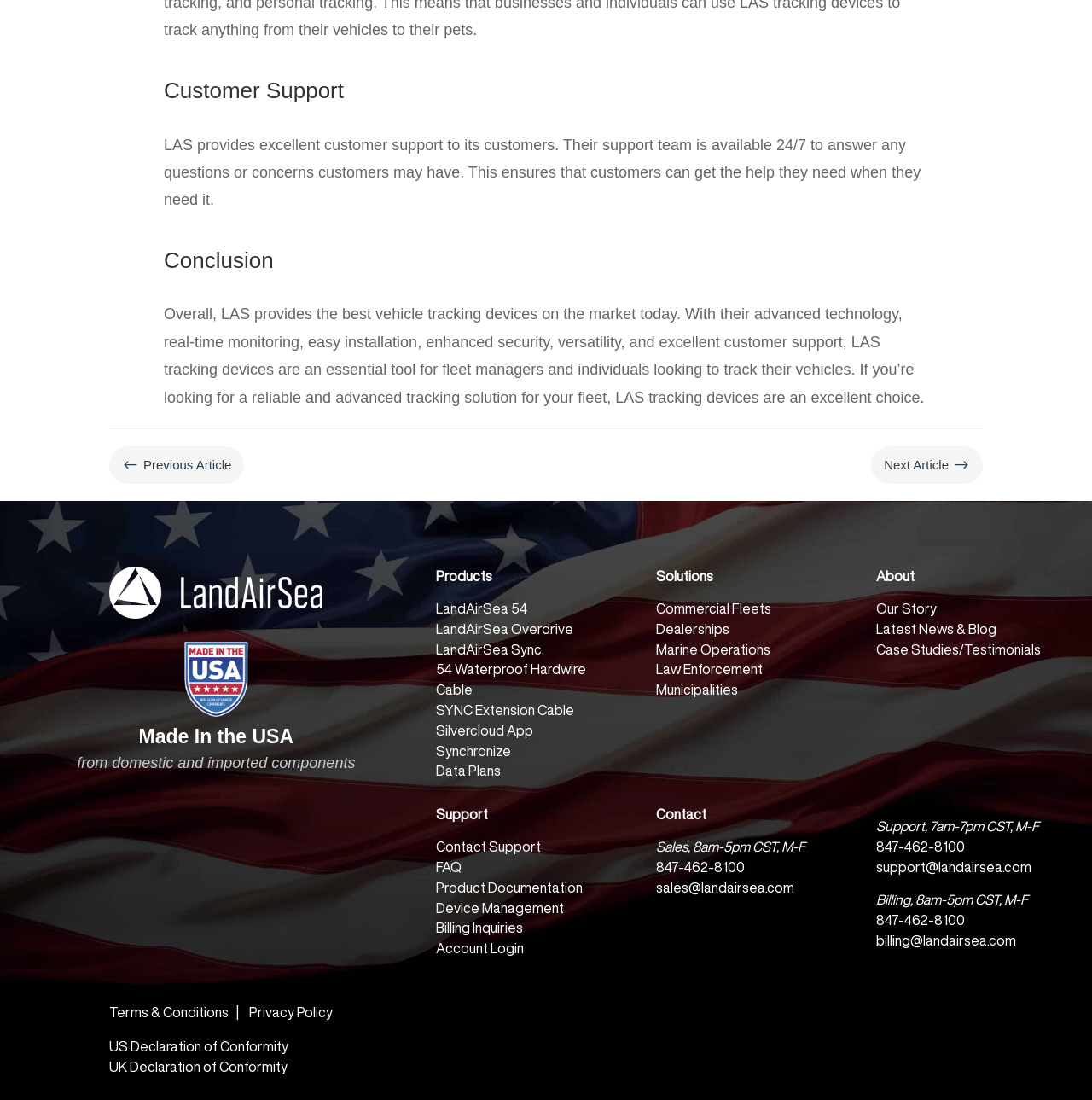By analyzing the image, answer the following question with a detailed response: What is the contact information for sales?

The contact information for sales is provided in the Contact section of the webpage, which includes a phone number, 847-462-8100, and an email address, sales@landairsea.com.